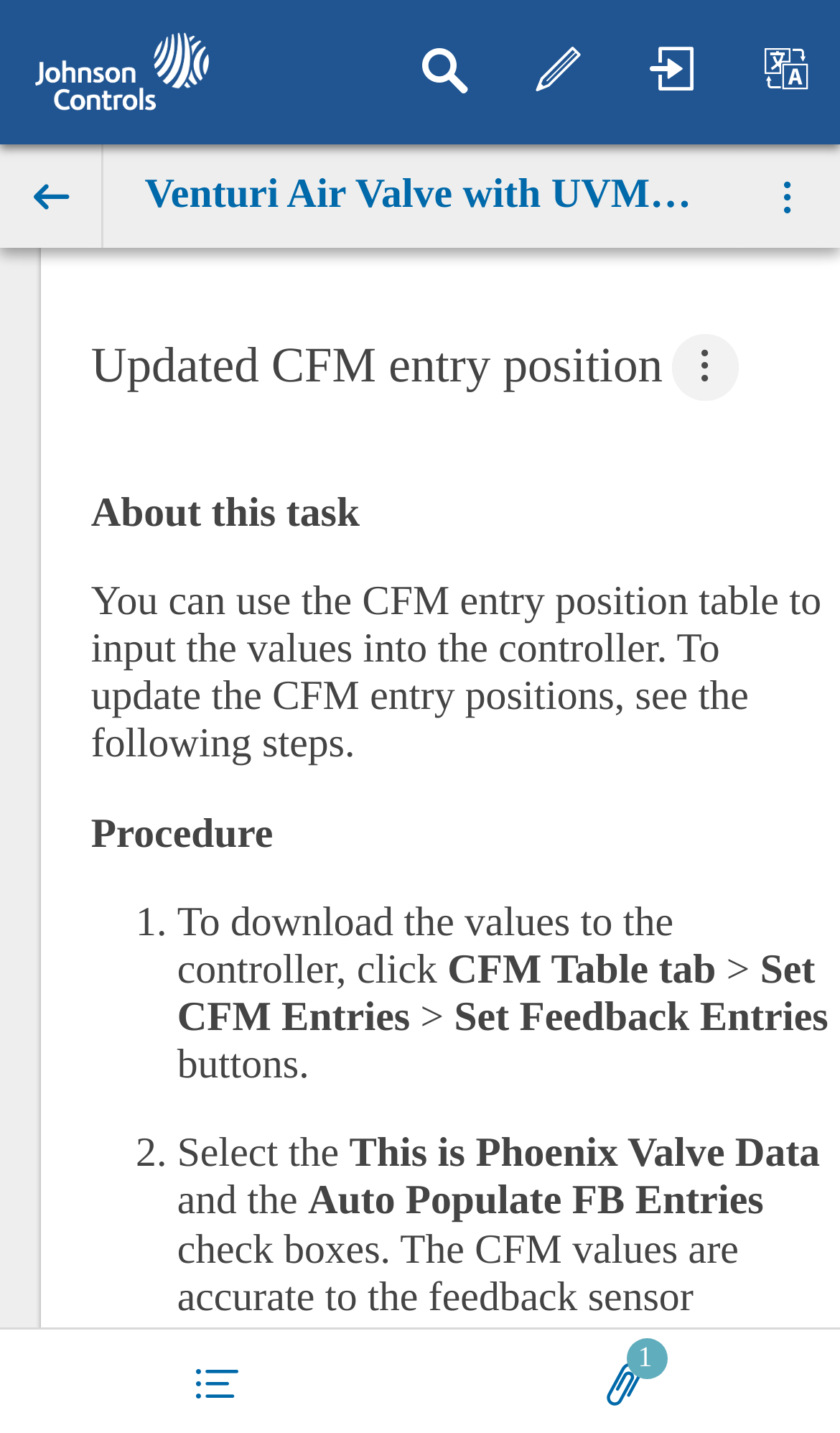What is the name of the valve in the installation guide?
Please respond to the question with a detailed and well-explained answer.

The name of the valve can be found in the generic element 'Venturi Air Valve with UVM1000 Installation Guide' which is located at the top of the webpage, indicating that the webpage is about the installation guide of this specific valve.